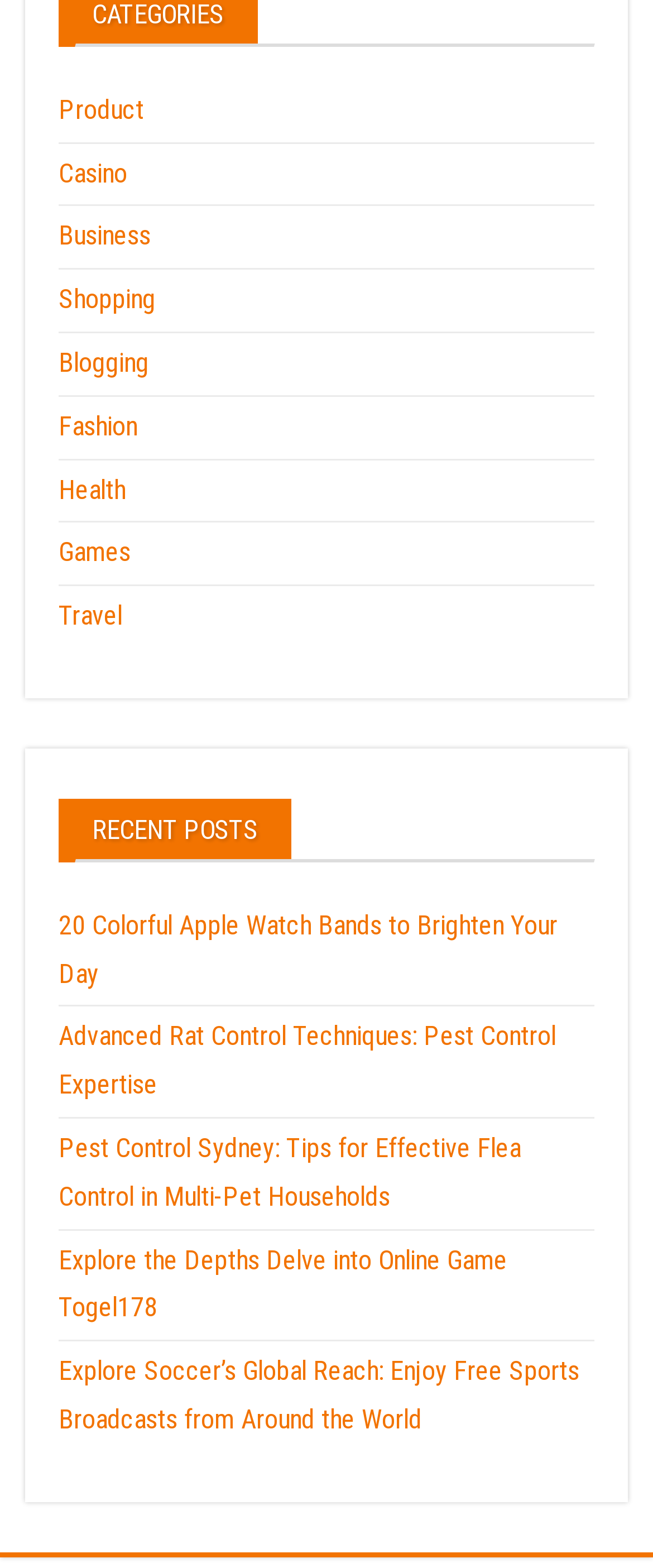Reply to the question with a single word or phrase:
What is the topic of the third recent post?

Pest Control